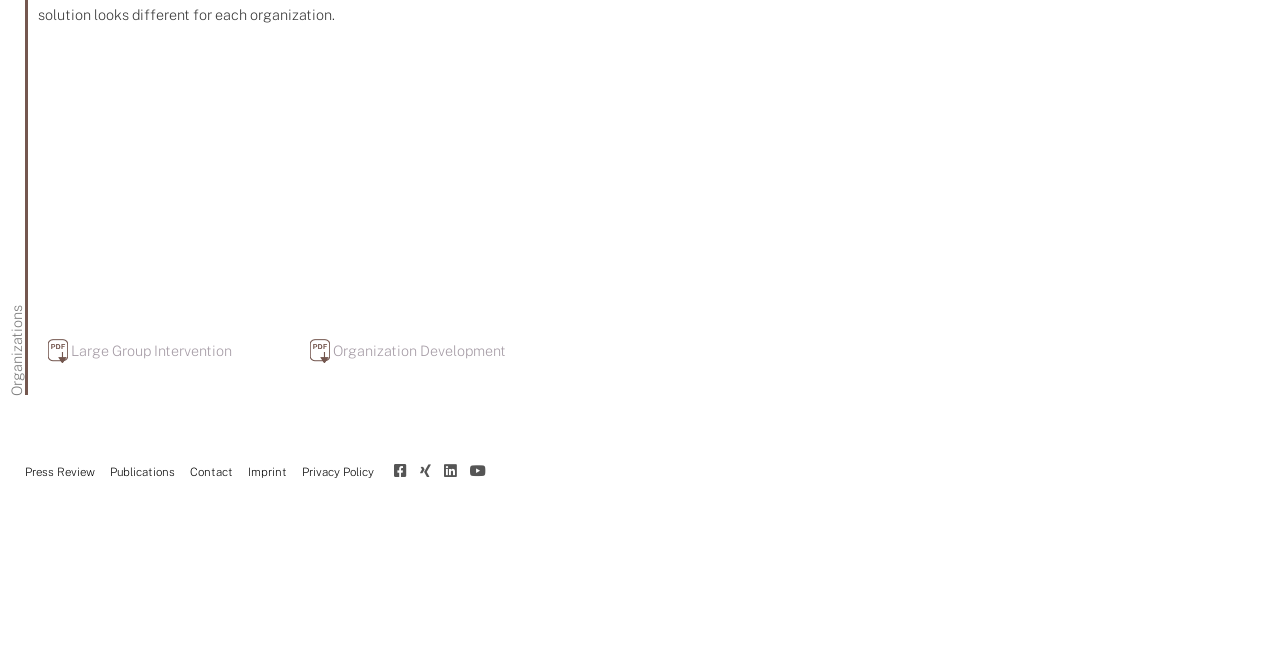Bounding box coordinates are specified in the format (top-left x, top-left y, bottom-right x, bottom-right y). All values are floating point numbers bounded between 0 and 1. Please provide the bounding box coordinate of the region this sentence describes: Press Review

[0.02, 0.699, 0.074, 0.72]